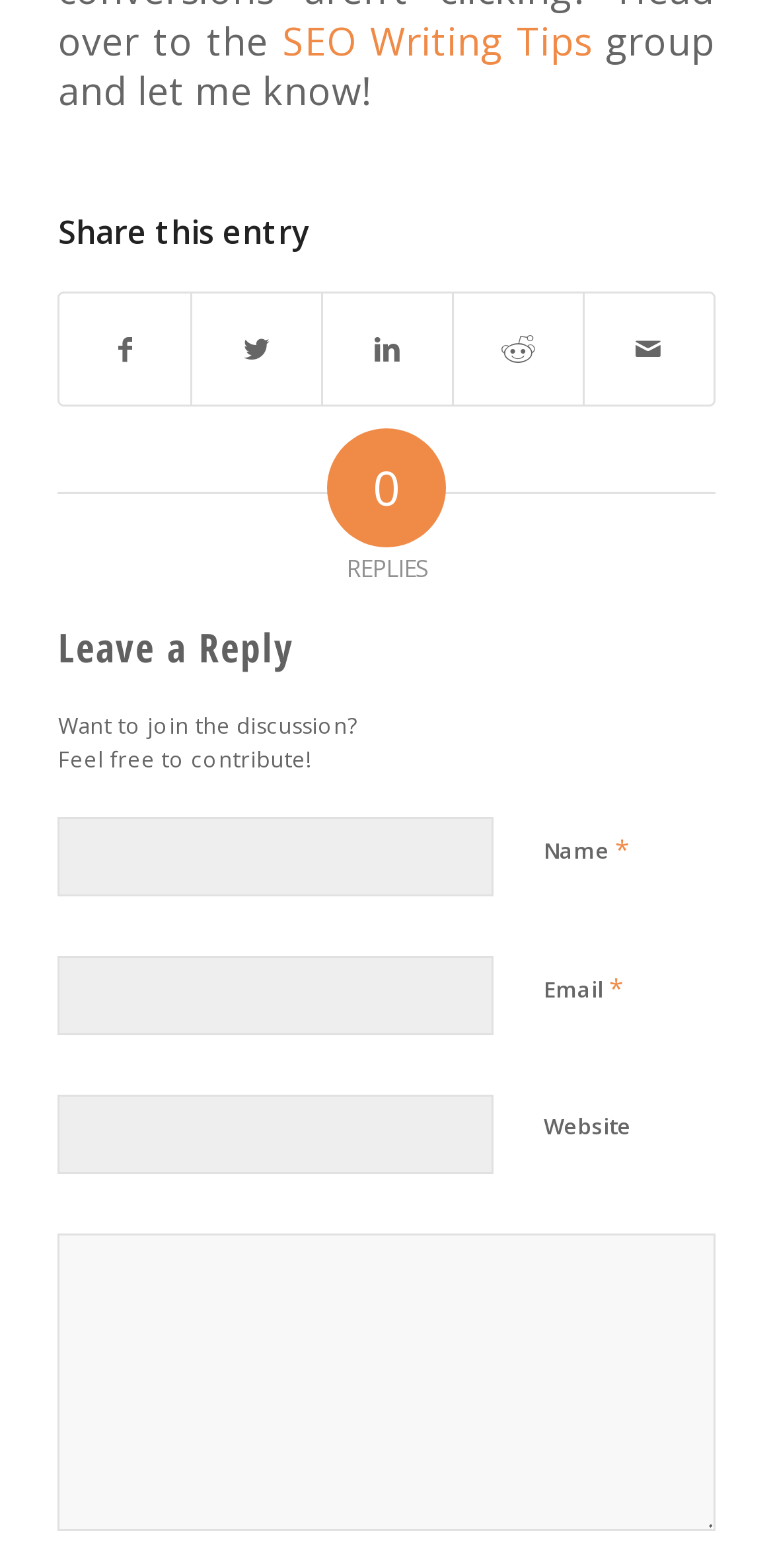Locate the bounding box of the UI element defined by this description: "parent_node: Email * aria-describedby="email-notes" name="email"". The coordinates should be given as four float numbers between 0 and 1, formatted as [left, top, right, bottom].

[0.075, 0.609, 0.639, 0.66]